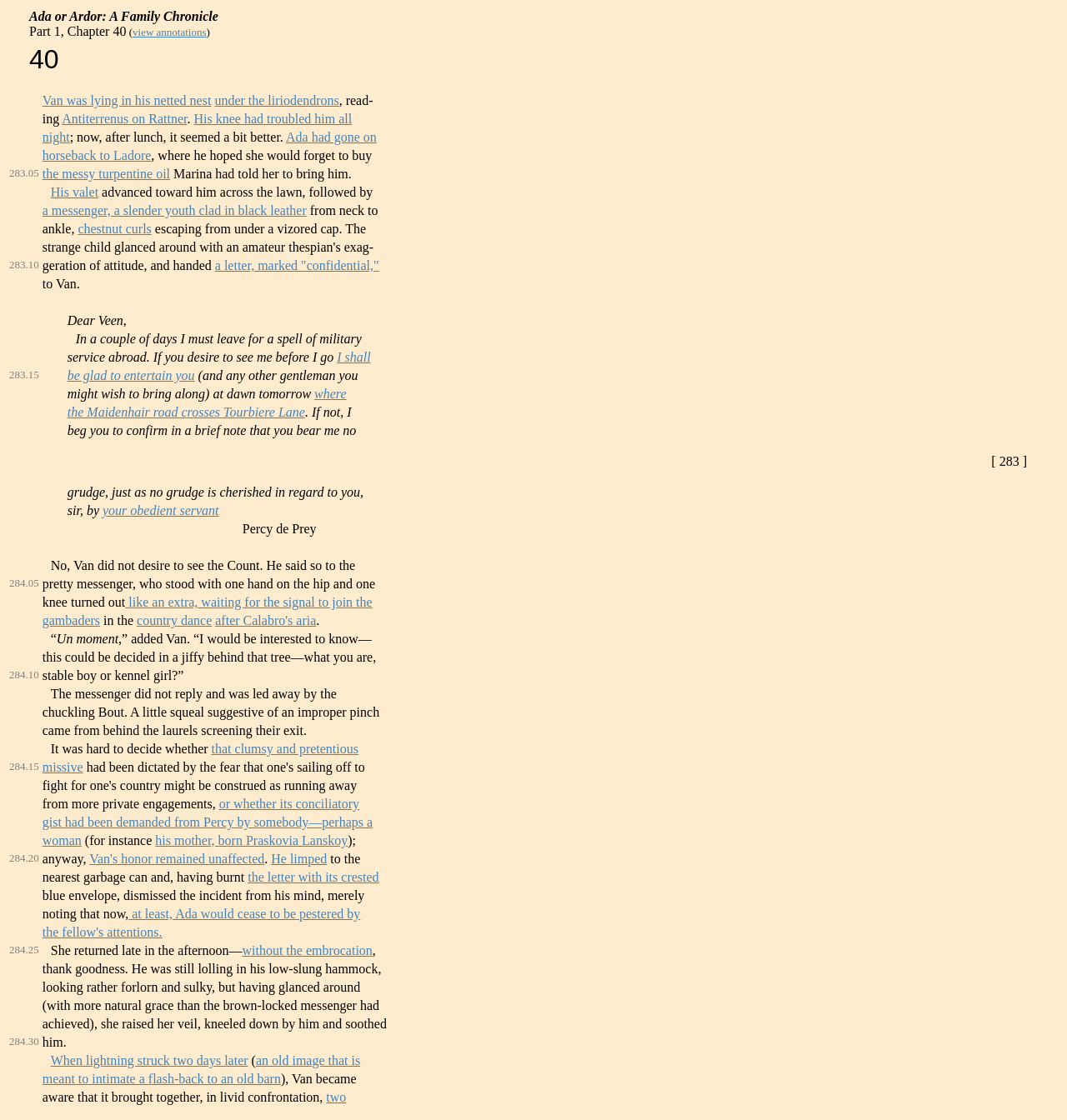What is the name of the book?
Based on the visual details in the image, please answer the question thoroughly.

The book title is obtained from the LayoutTableCell element, which contains the text 'Ada or Ardor: A Family Chronicle Part 1, Chapter 40'.